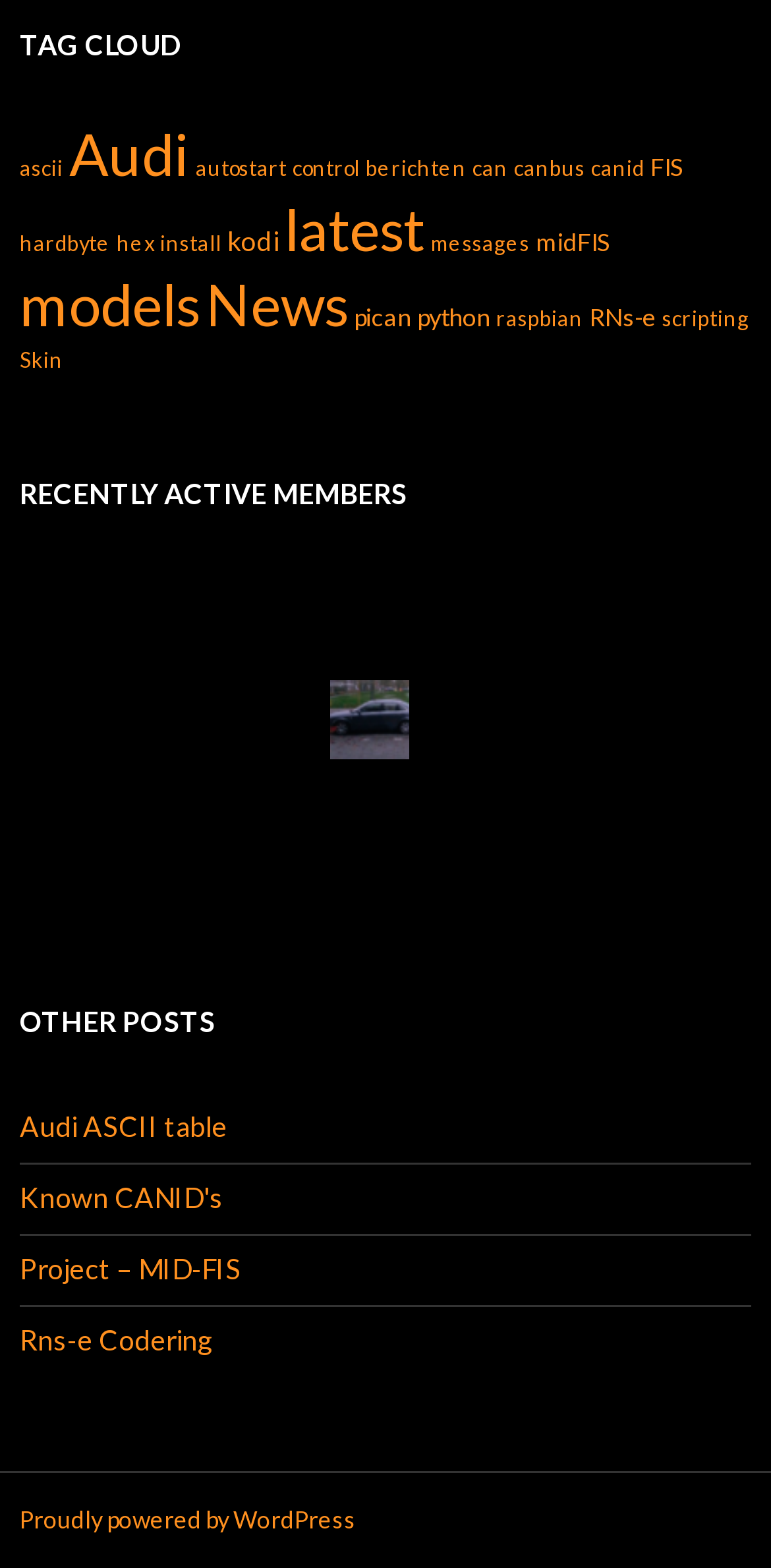Identify the bounding box coordinates of the region that needs to be clicked to carry out this instruction: "Click on the 'Audi' link". Provide these coordinates as four float numbers ranging from 0 to 1, i.e., [left, top, right, bottom].

[0.09, 0.076, 0.246, 0.12]